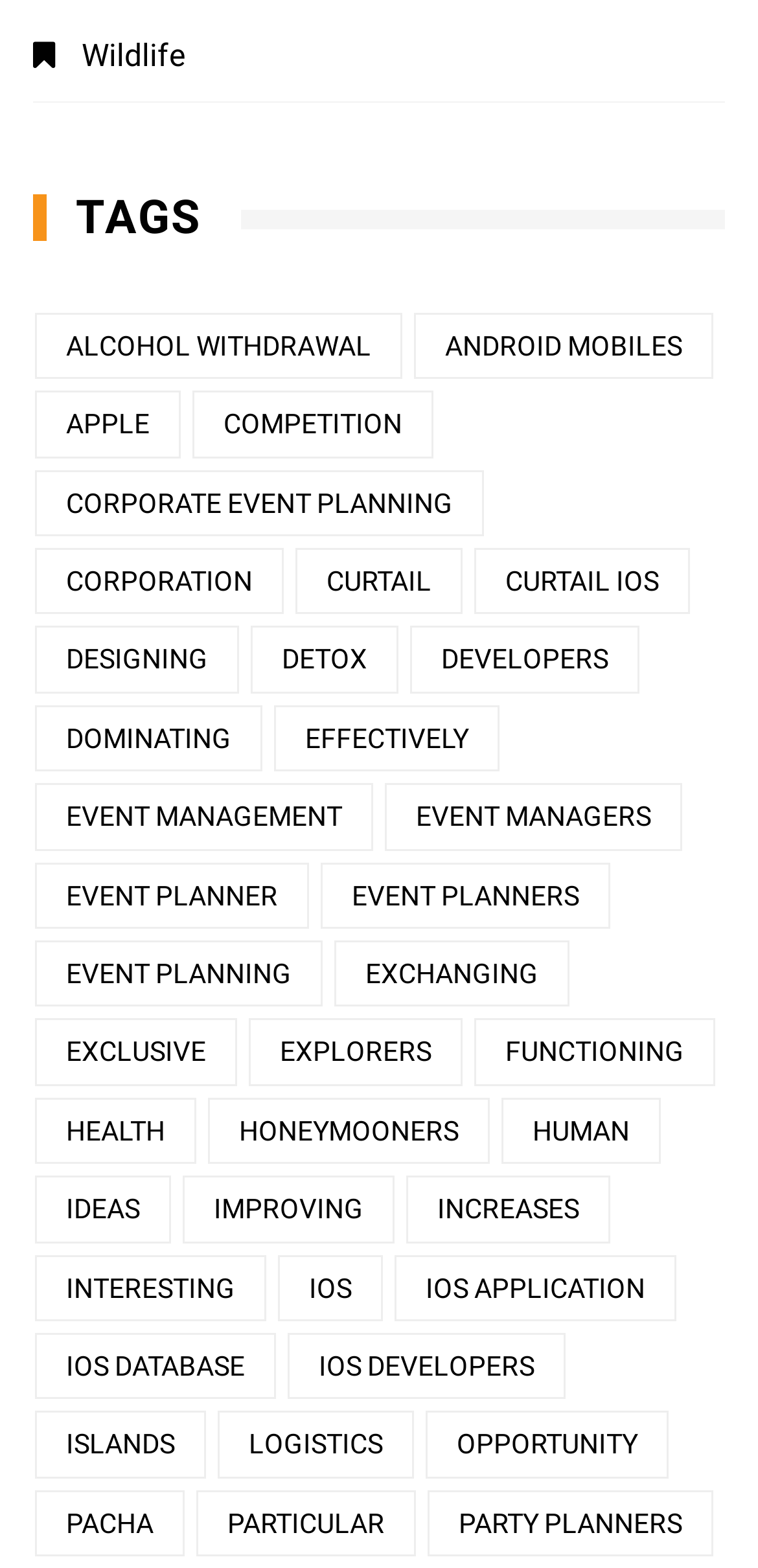How many links are there on this webpage? From the image, respond with a single word or brief phrase.

45